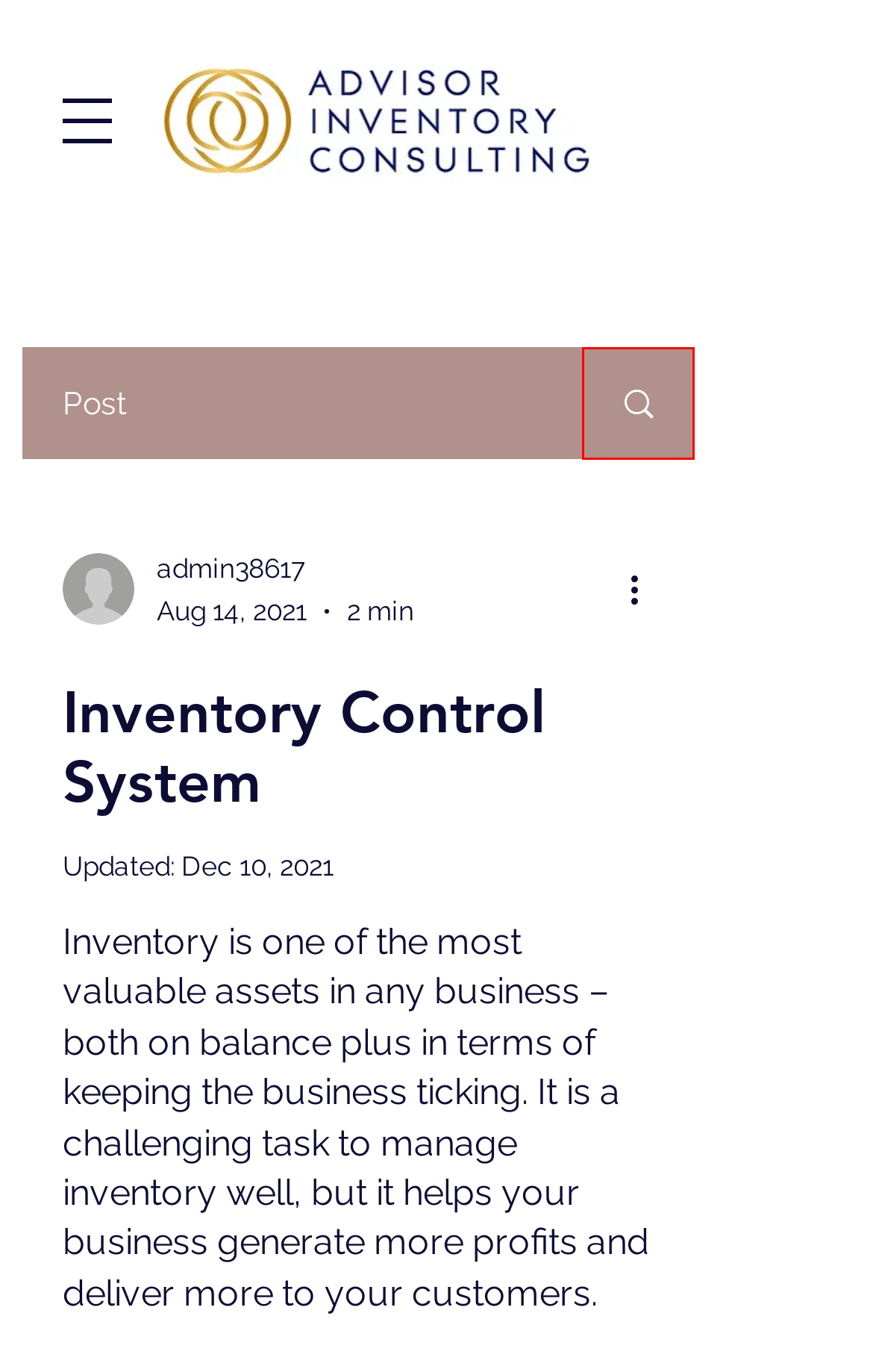You see a screenshot of a webpage with a red bounding box surrounding an element. Pick the webpage description that most accurately represents the new webpage after interacting with the element in the red bounding box. The options are:
A. Dear Systems | Advisor Inventory Co
B. Blog | Advisor Inventory Consulting
C. DEAR System's Latest Upgrades
D. What Inventory Management Software Can Do for Your Business
E. Cin7 | Advisor Inventory Co
F. Inventory-Management | Advisor Inventory Co
G. Increasing Manufacturing Efficiency
H. DEAR | Advisor Inventory Co

B